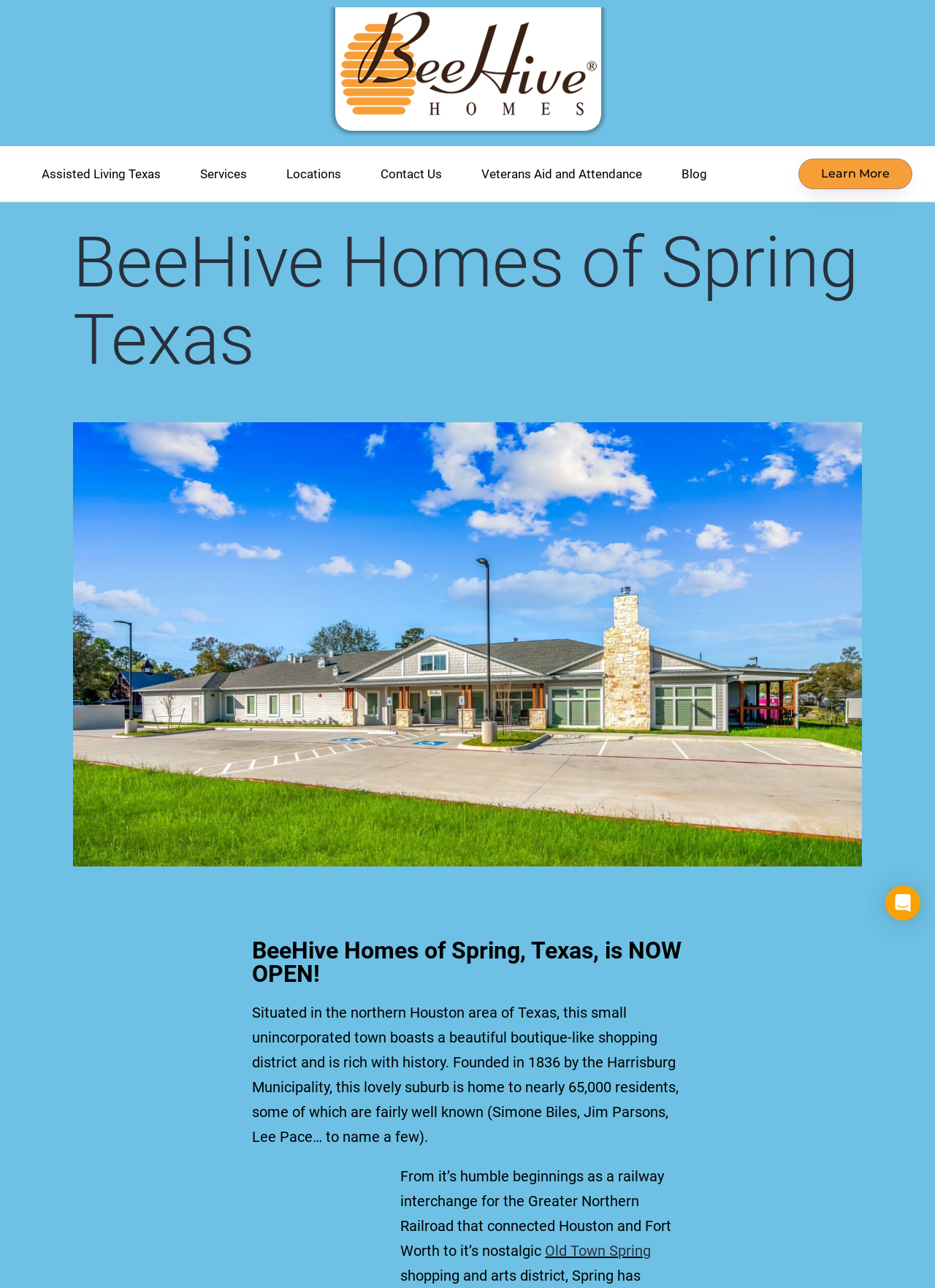What is the population of the town where BeeHive Homes is located?
Please use the image to provide a one-word or short phrase answer.

nearly 65,000